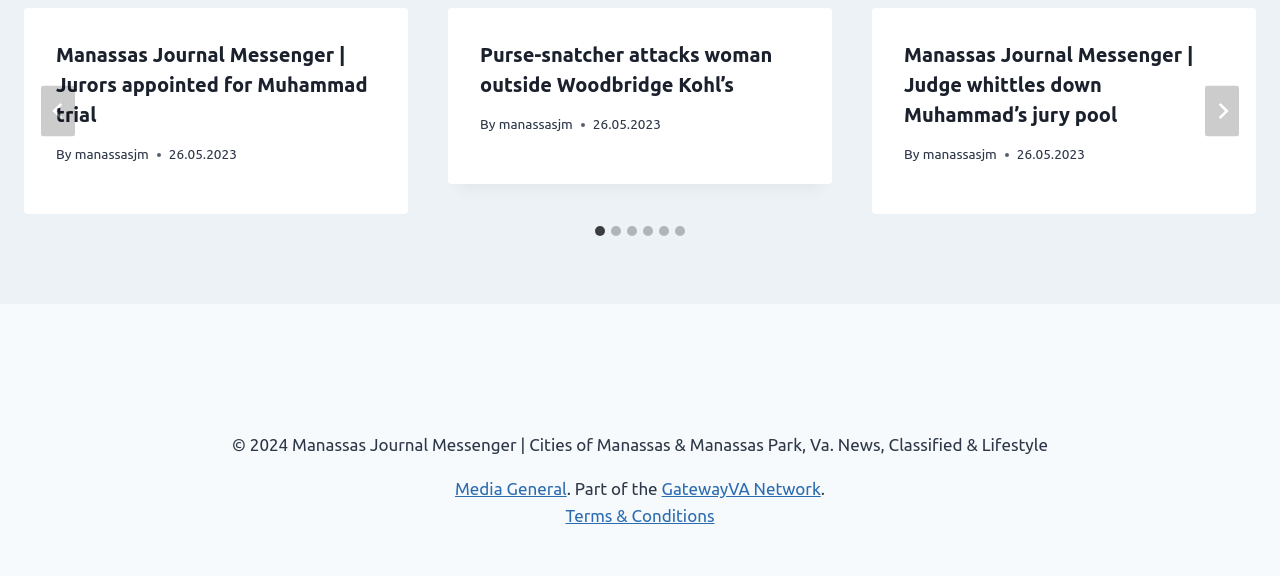Please specify the coordinates of the bounding box for the element that should be clicked to carry out this instruction: "Read news from Manassas Journal Messenger". The coordinates must be four float numbers between 0 and 1, formatted as [left, top, right, bottom].

[0.044, 0.075, 0.287, 0.219]